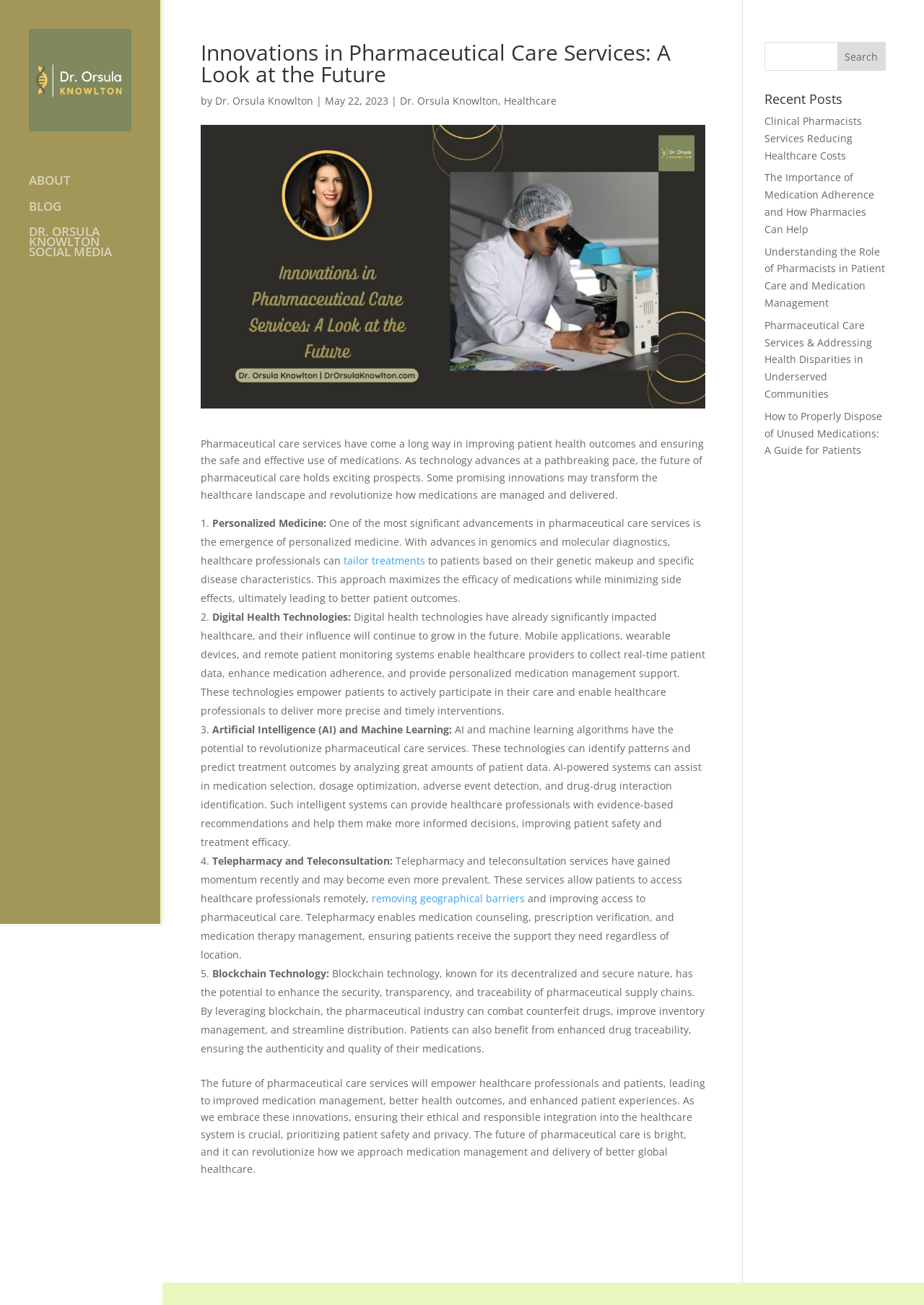Locate the bounding box coordinates of the element that needs to be clicked to carry out the instruction: "Click the 'POST JOB' link". The coordinates should be given as four float numbers ranging from 0 to 1, i.e., [left, top, right, bottom].

None